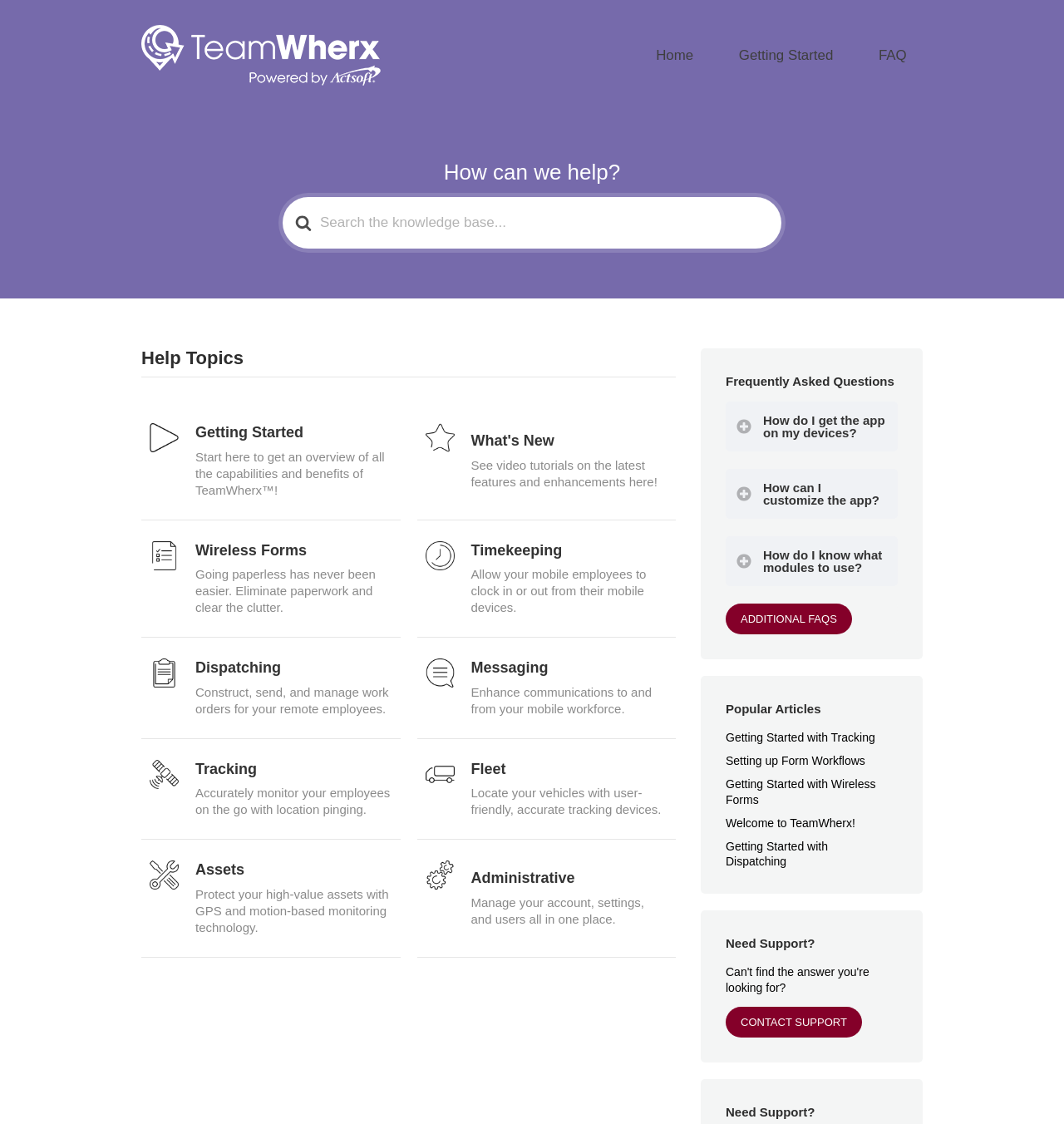Please identify the bounding box coordinates for the region that you need to click to follow this instruction: "Read Frequently Asked Questions".

[0.682, 0.332, 0.844, 0.346]